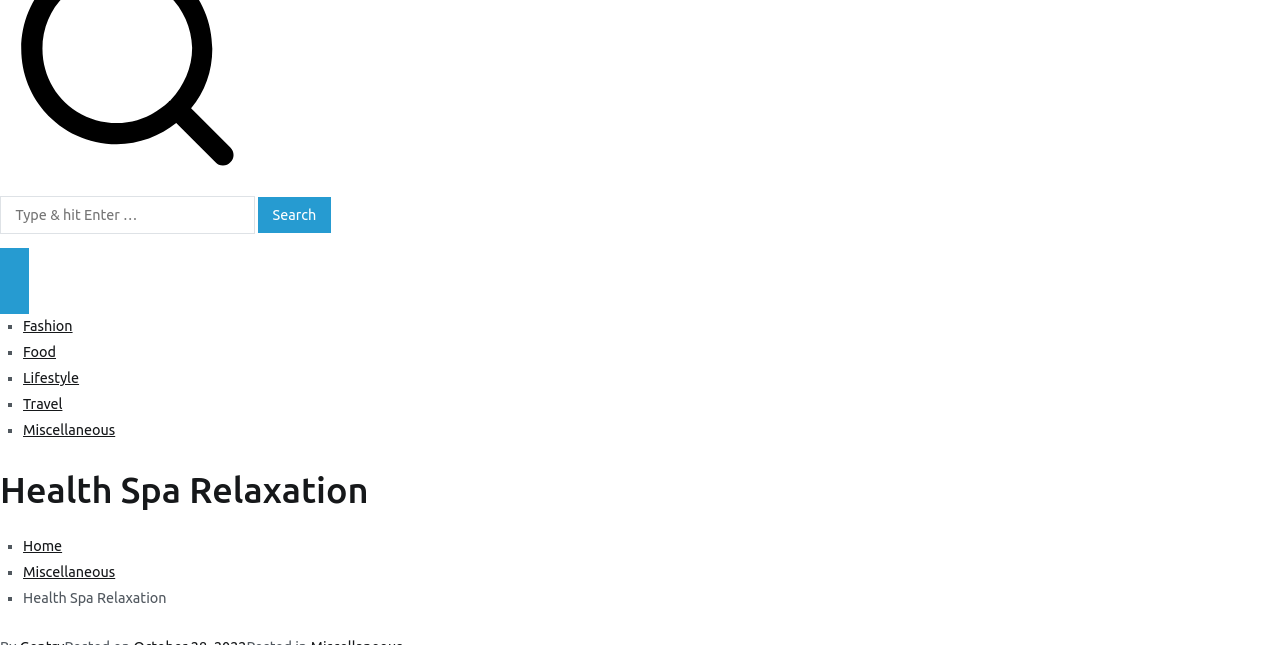What is the text of the breadcrumbs navigation?
Provide a one-word or short-phrase answer based on the image.

Home > Miscellaneous > Health Spa Relaxation